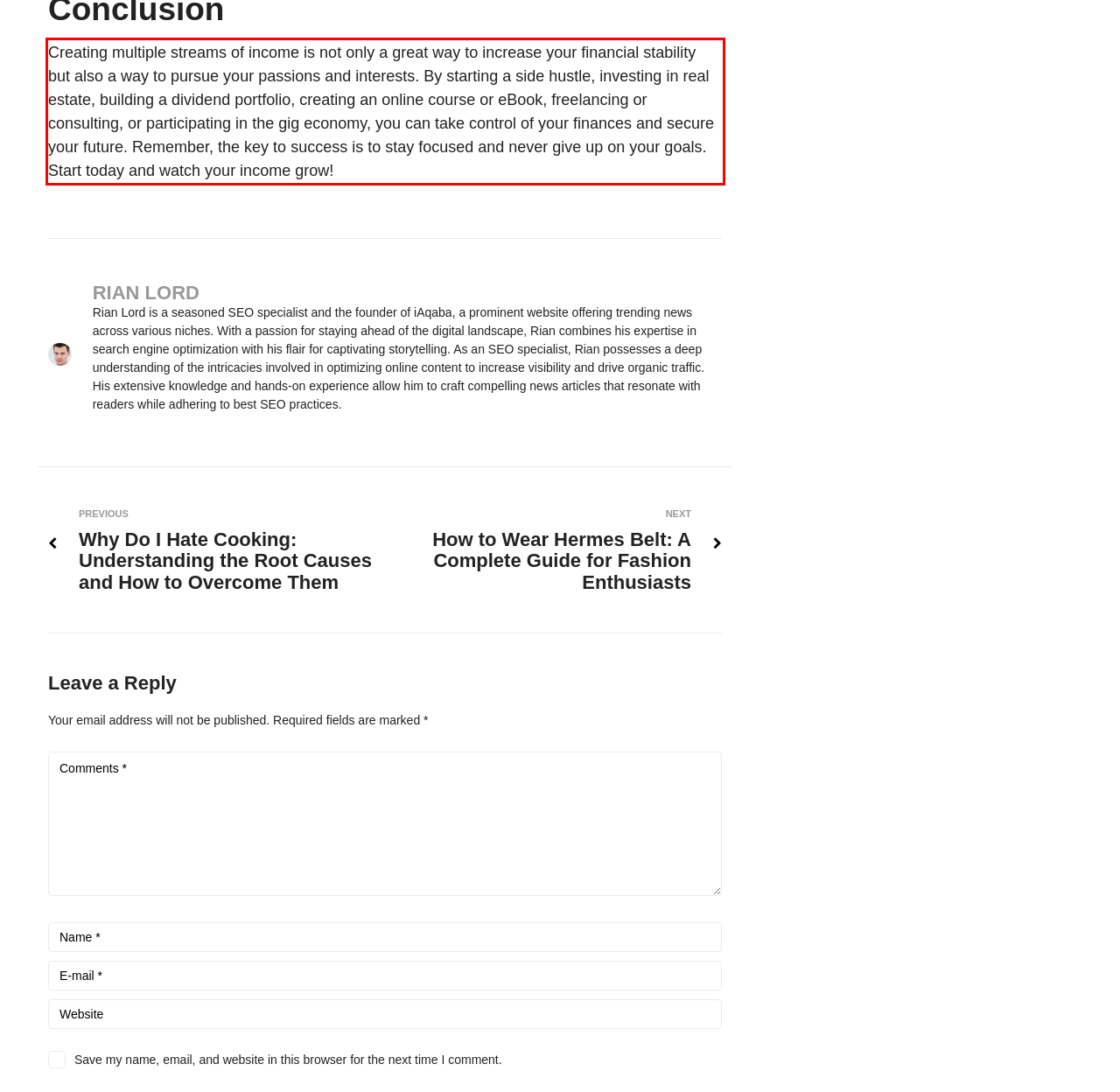View the screenshot of the webpage and identify the UI element surrounded by a red bounding box. Extract the text contained within this red bounding box.

Creating multiple streams of income is not only a great way to increase your financial stability but also a way to pursue your passions and interests. By starting a side hustle, investing in real estate, building a dividend portfolio, creating an online course or eBook, freelancing or consulting, or participating in the gig economy, you can take control of your finances and secure your future. Remember, the key to success is to stay focused and never give up on your goals. Start today and watch your income grow!